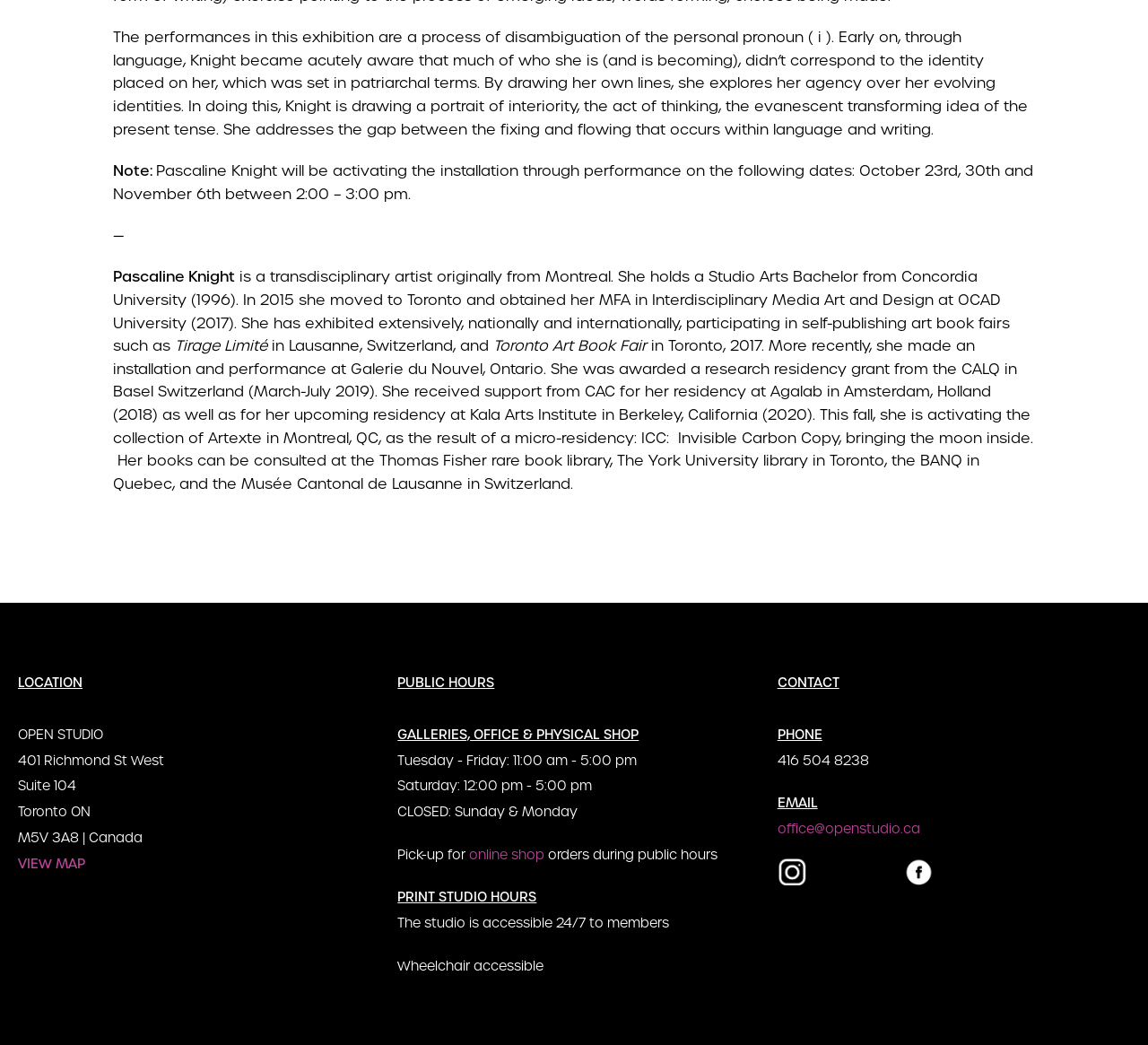Given the element description, predict the bounding box coordinates in the format (top-left x, top-left y, bottom-right x, bottom-right y). Make sure all values are between 0 and 1. Here is the element description: online shop

[0.409, 0.809, 0.474, 0.826]